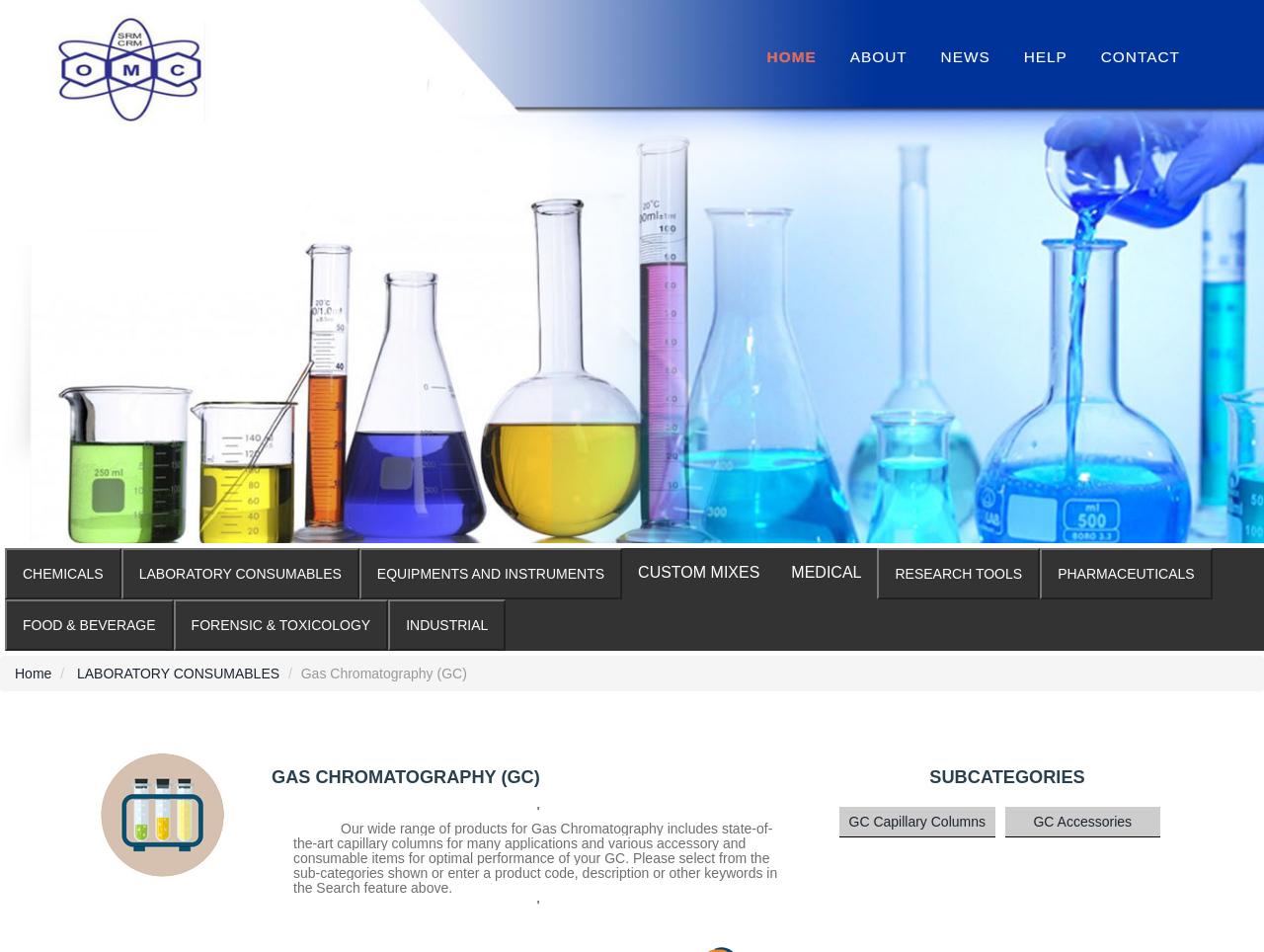Please predict the bounding box coordinates of the element's region where a click is necessary to complete the following instruction: "learn about the company". The coordinates should be represented by four float numbers between 0 and 1, i.e., [left, top, right, bottom].

None